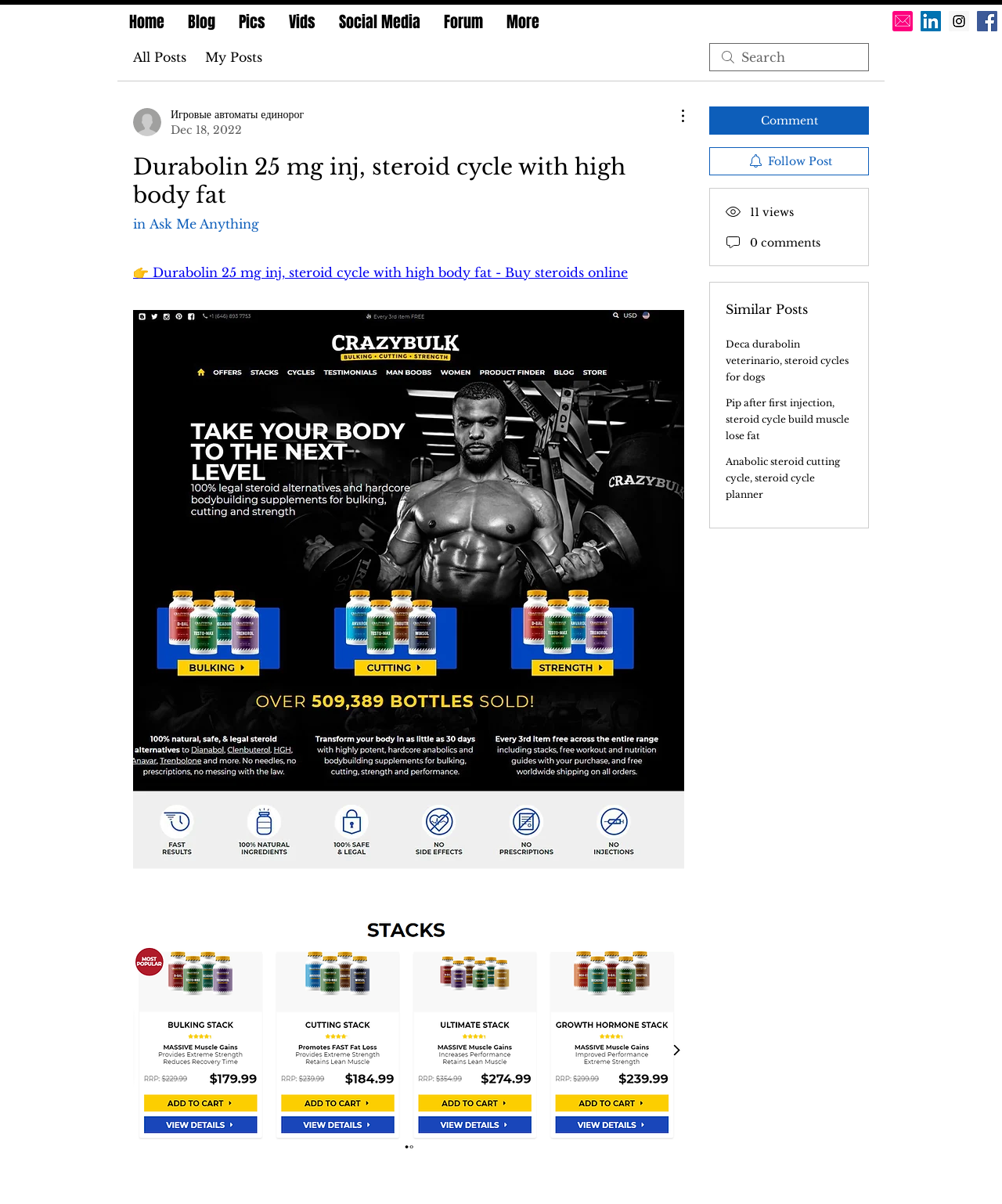Please determine the bounding box coordinates of the element's region to click for the following instruction: "Check similar posts".

[0.724, 0.25, 0.806, 0.263]